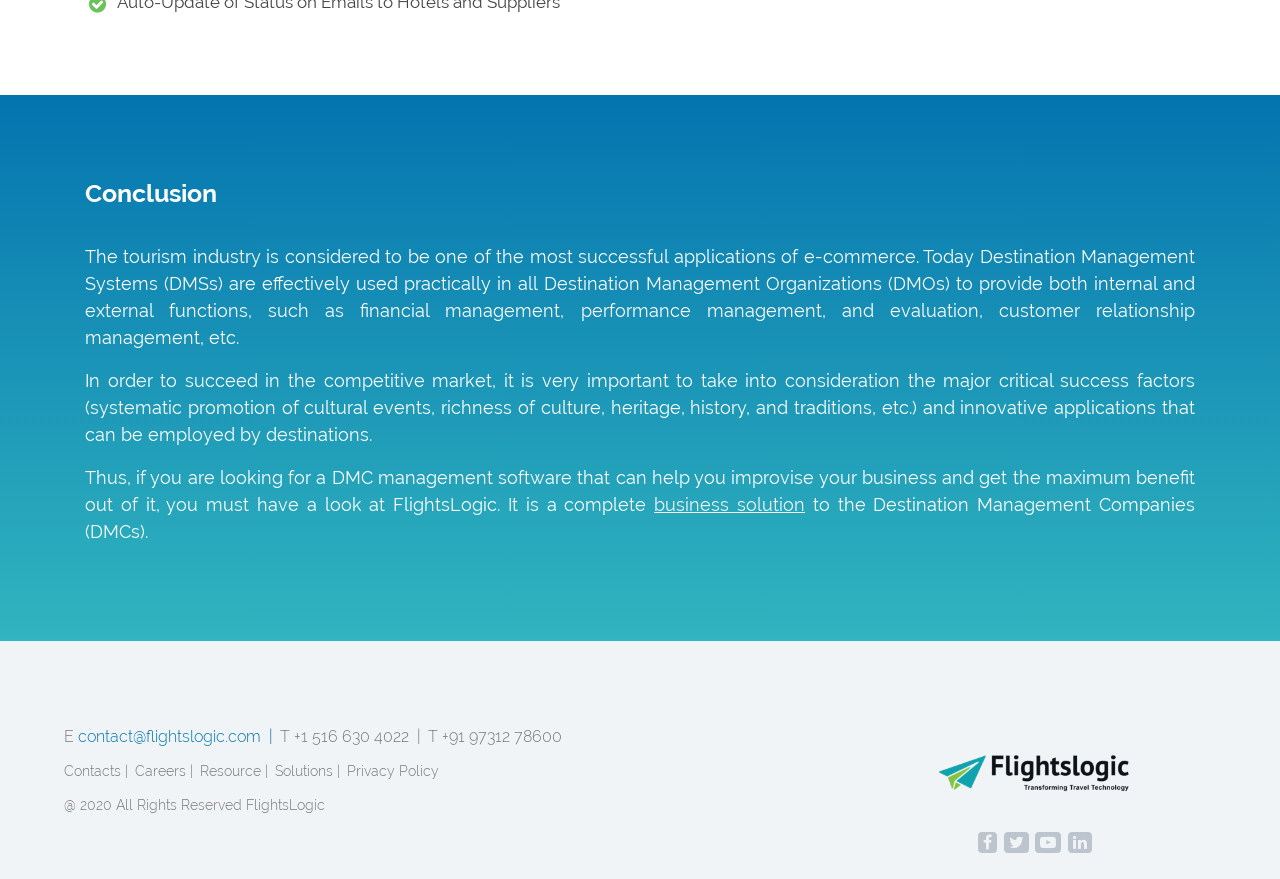Calculate the bounding box coordinates of the UI element given the description: "E contact@flightslogic.com |".

[0.05, 0.827, 0.213, 0.848]